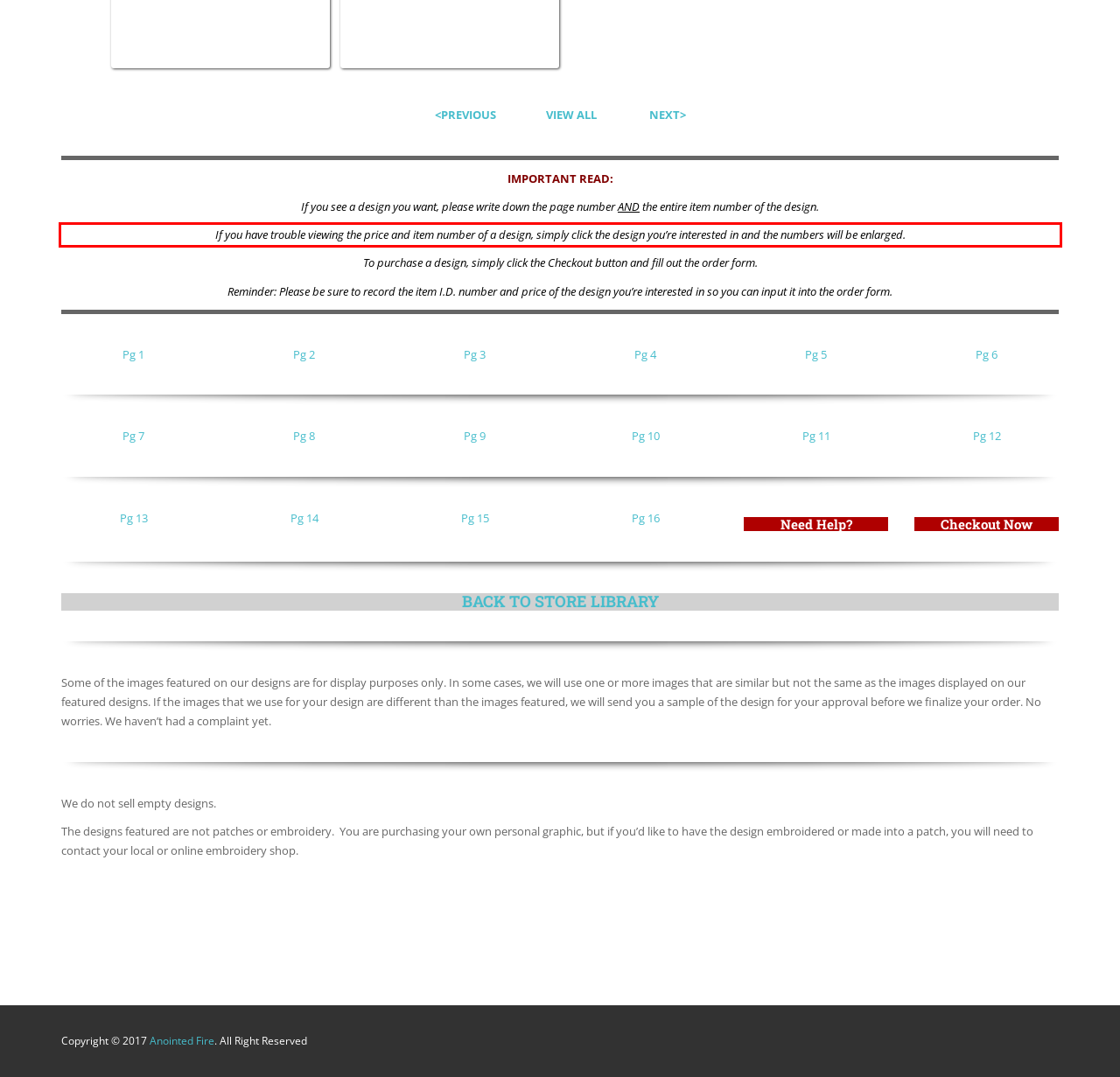Identify and transcribe the text content enclosed by the red bounding box in the given screenshot.

If you have trouble viewing the price and item number of a design, simply click the design you’re interested in and the numbers will be enlarged.